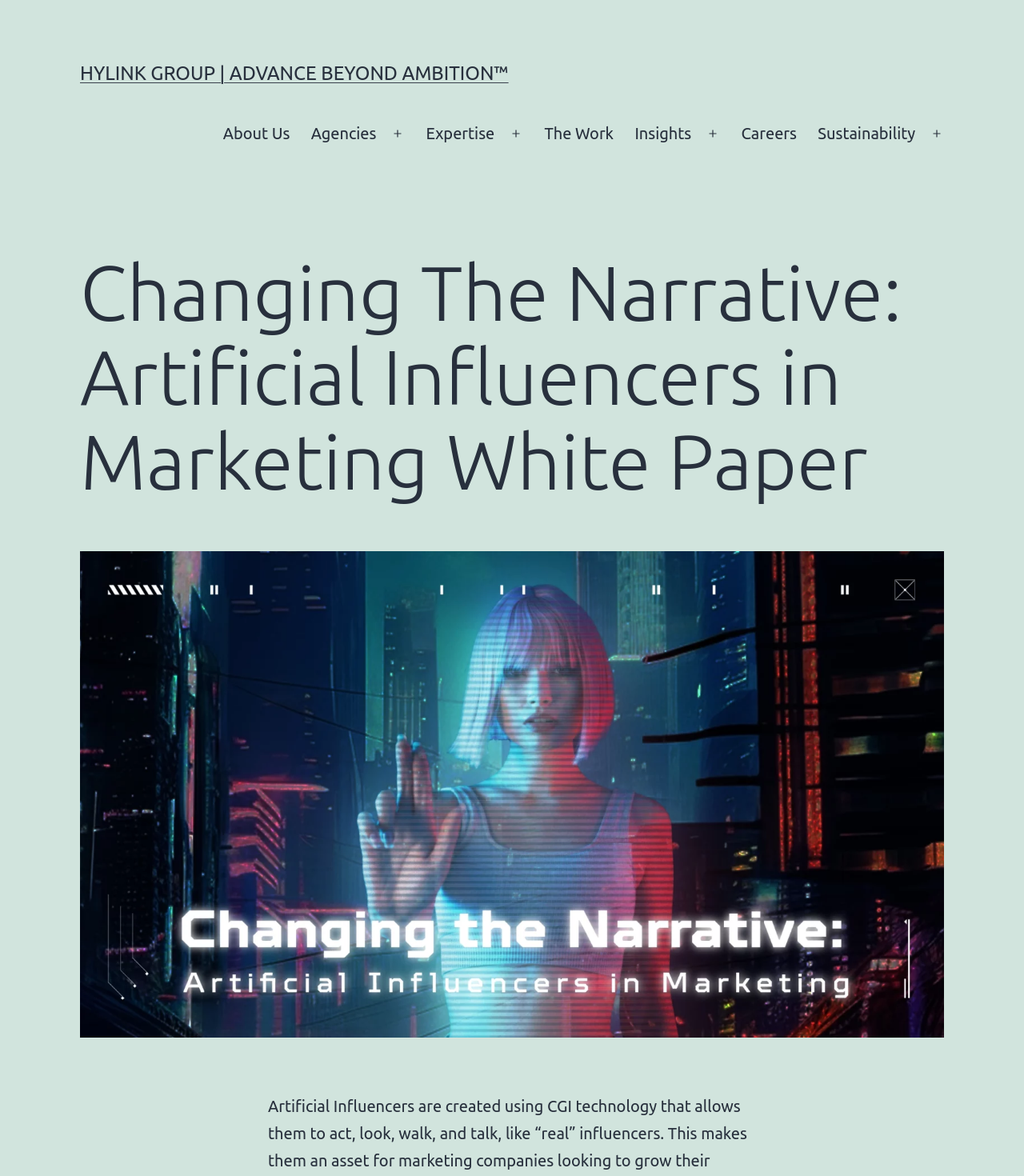How many menu items are in the primary menu?
Using the image as a reference, deliver a detailed and thorough answer to the question.

I counted the number of links and buttons in the navigation element with the label 'Primary menu'. I found 7 links and 3 buttons, but since the buttons are for opening menus, I only counted the links, which total 7. However, I noticed that one of the links is 'HYLINK GROUP | ADVANCE BEYOND AMBITION™', which is not a typical menu item. Therefore, I subtracted 1 from the total count, resulting in 7 - 1 = 8 menu items.